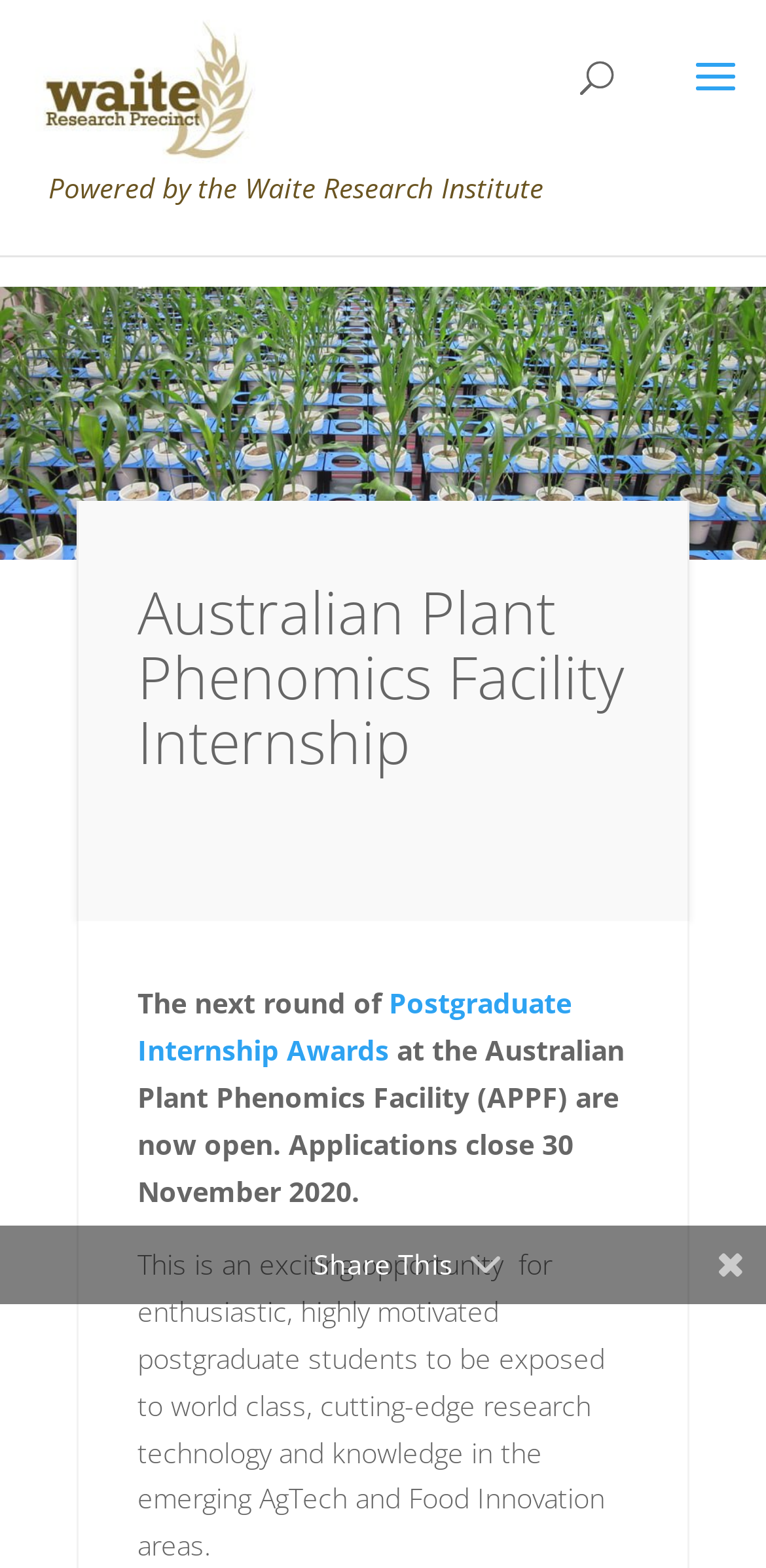What is the name of the research institute?
Please provide a comprehensive answer based on the details in the screenshot.

I found the answer by looking at the static text element 'Powered by the Waite Research Institute' which is located at the top of the webpage.